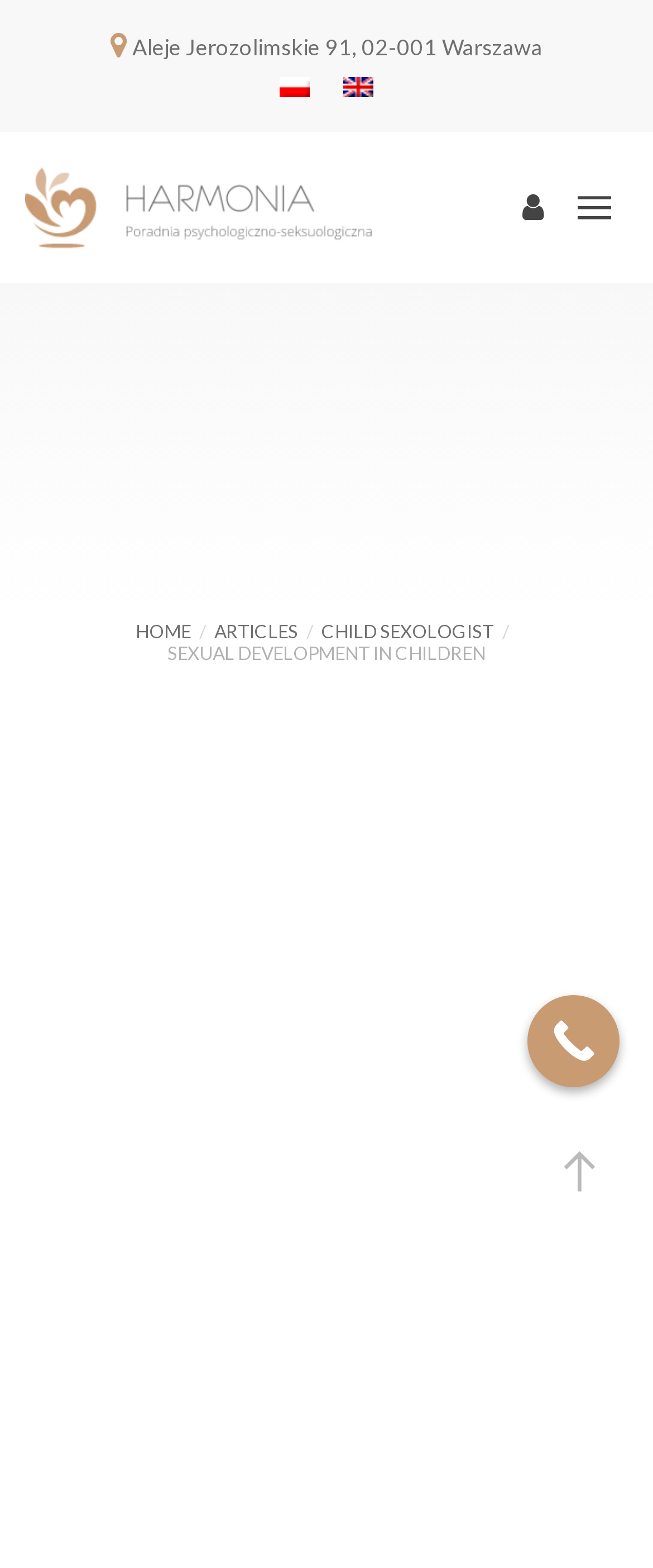Use a single word or phrase to answer the question:
What is the address of the child sexologist?

Aleje Jerozolimskie 91, 02-001 Warszawa